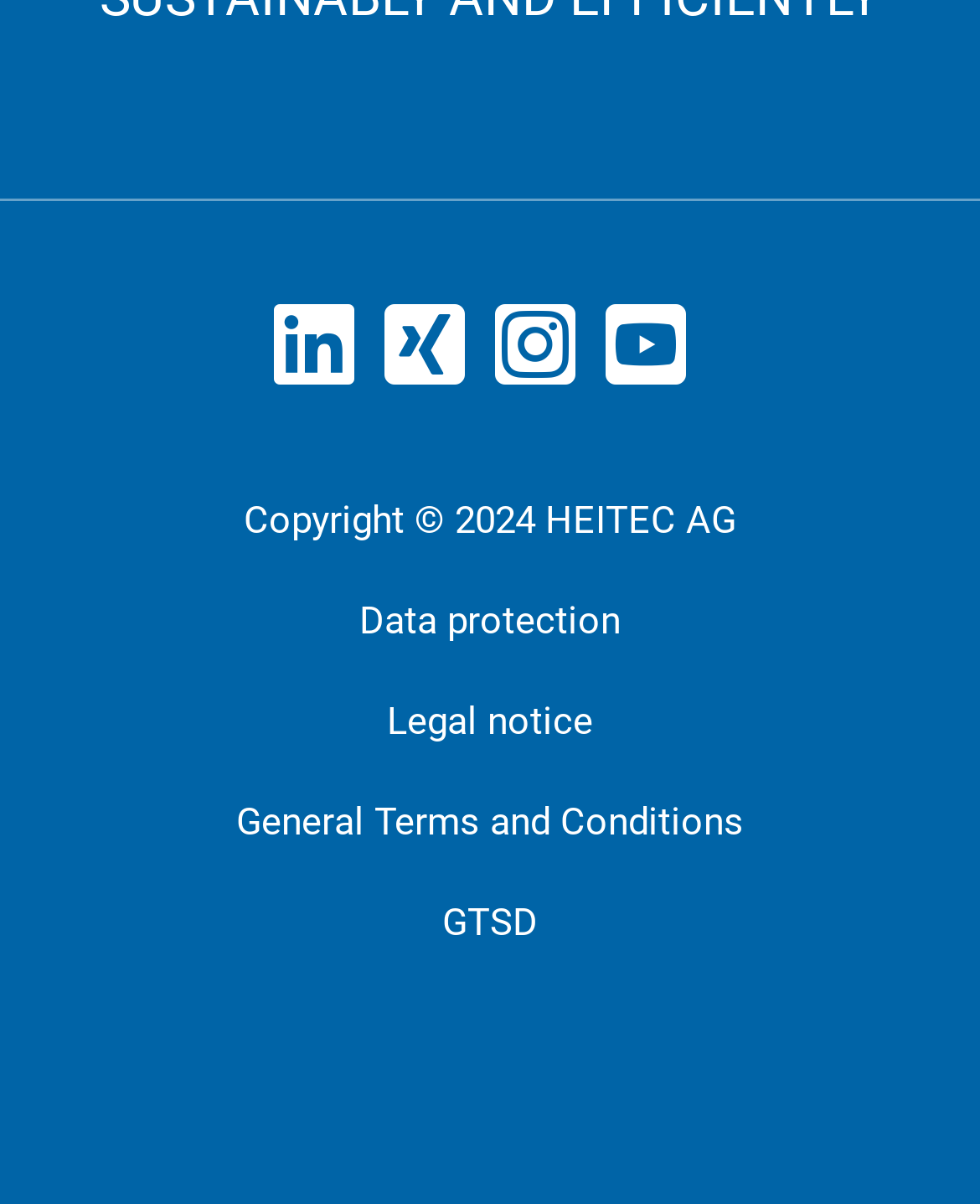Please identify the bounding box coordinates of the clickable region that I should interact with to perform the following instruction: "view data protection". The coordinates should be expressed as four float numbers between 0 and 1, i.e., [left, top, right, bottom].

[0.367, 0.497, 0.633, 0.534]